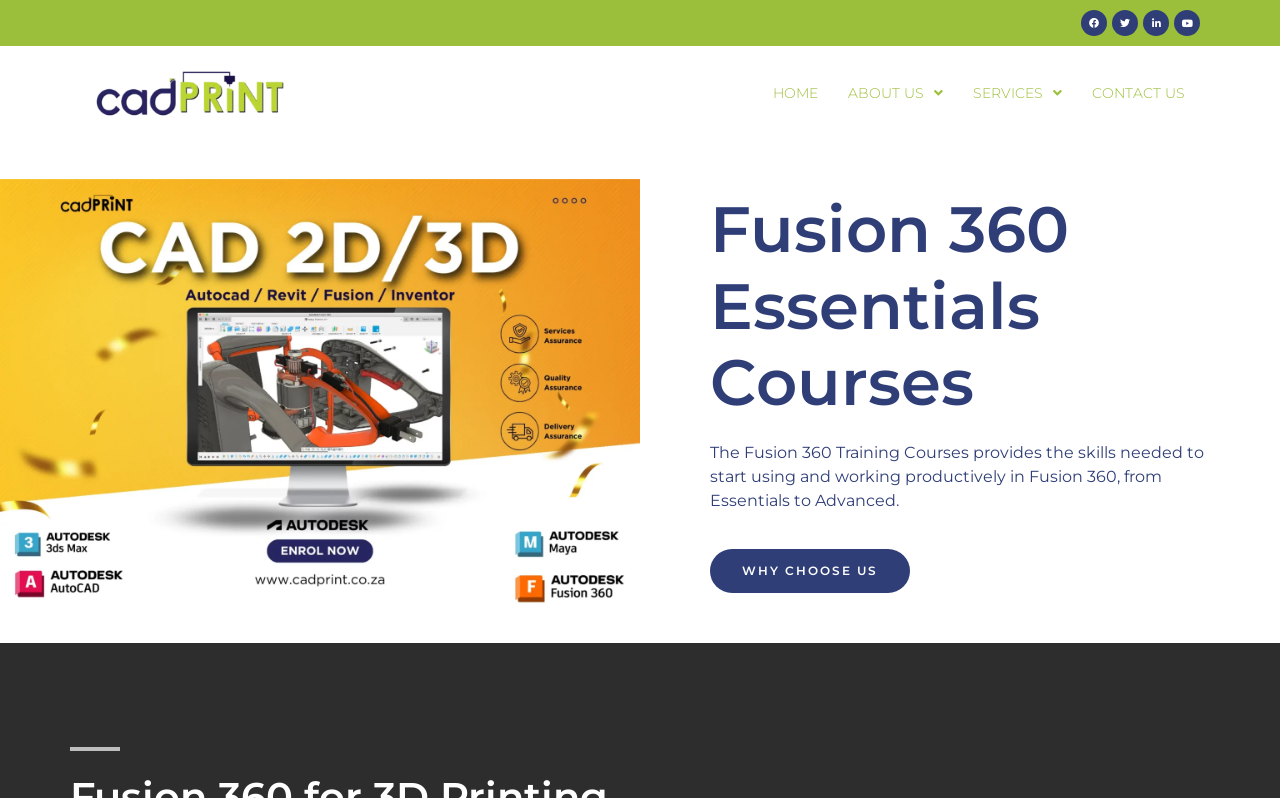Show me the bounding box coordinates of the clickable region to achieve the task as per the instruction: "Learn about Fusion 360 Essentials Courses".

[0.555, 0.239, 0.945, 0.528]